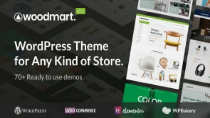How many ready-to-use demos does the theme offer?
Using the image, answer in one word or phrase.

over 70